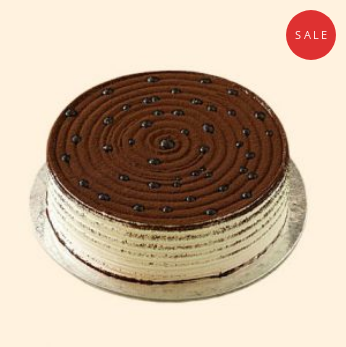Use a single word or phrase to answer the question:
What is the original price of the coffee cake?

₹749.00